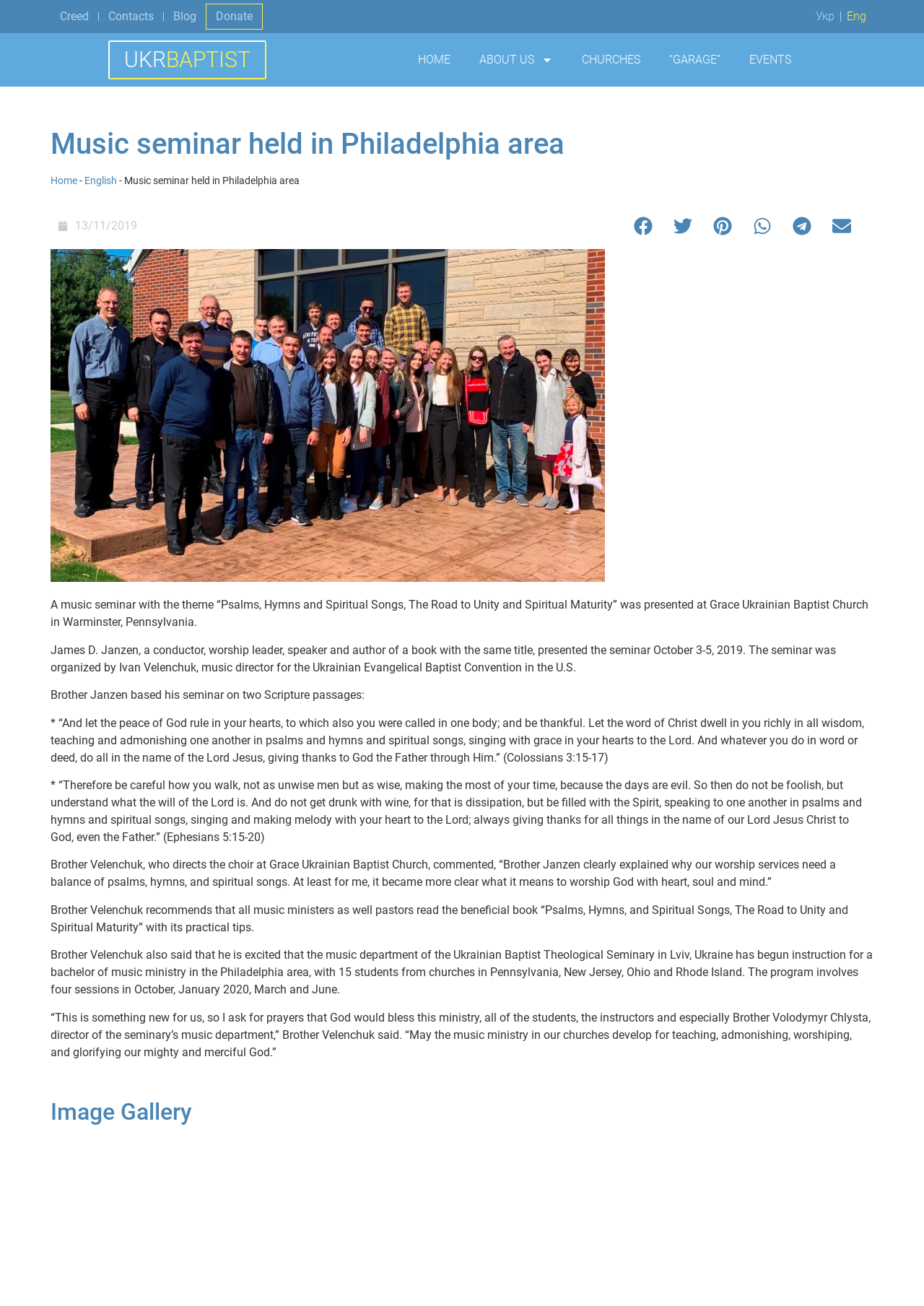What is the name of the church where the seminar was held?
Look at the image and respond with a single word or a short phrase.

Grace Ukrainian Baptist Church